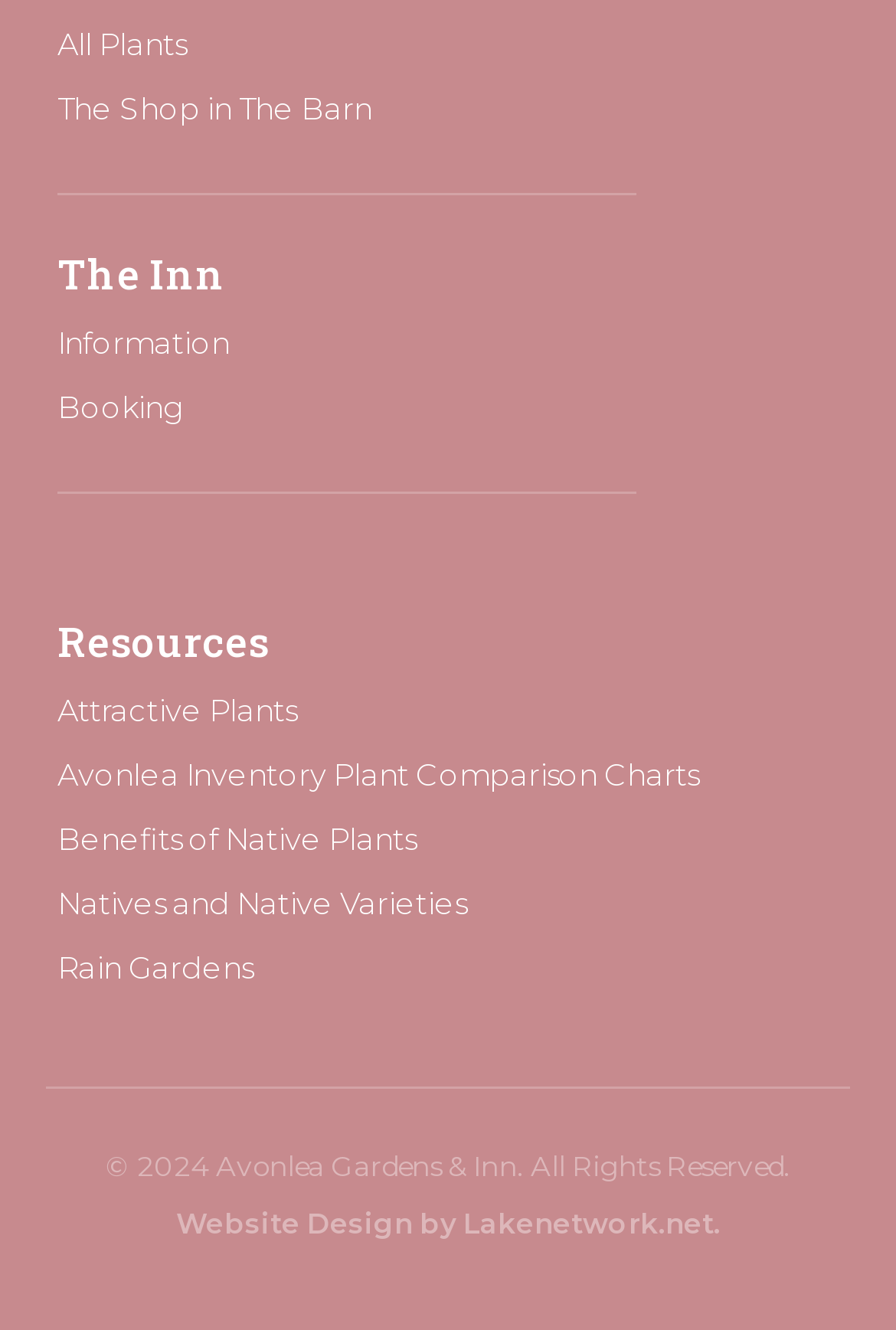Highlight the bounding box of the UI element that corresponds to this description: "All Plants".

[0.064, 0.014, 0.936, 0.054]